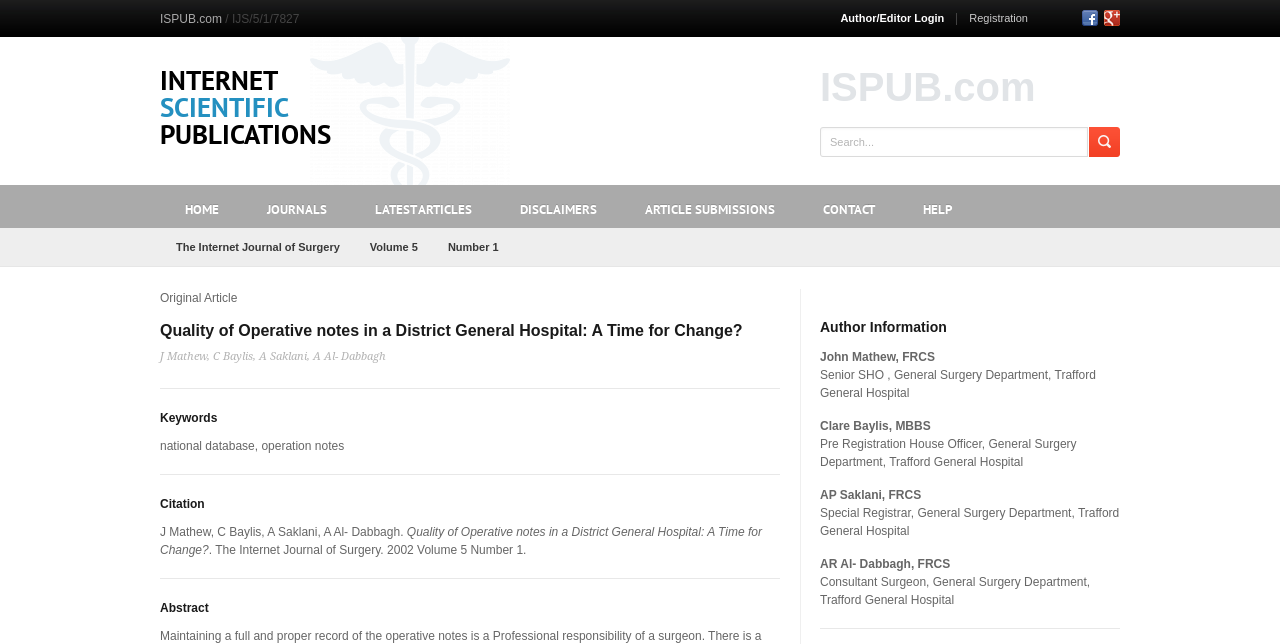What is the volume and number of the journal?
Use the image to answer the question with a single word or phrase.

Volume 5 Number 1